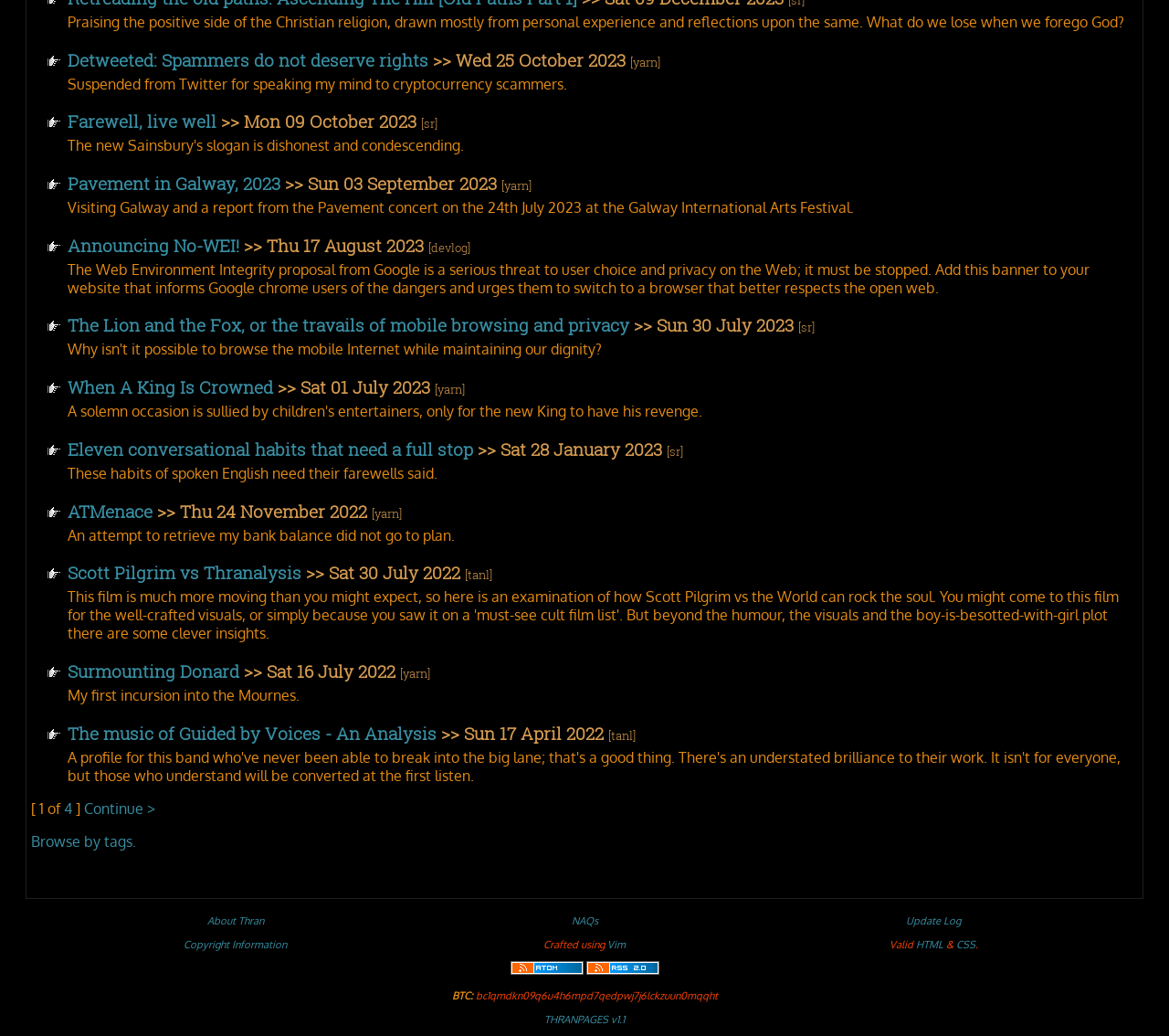For the following element description, predict the bounding box coordinates in the format (top-left x, top-left y, bottom-right x, bottom-right y). All values should be floating point numbers between 0 and 1. Description: ATMenace

[0.058, 0.482, 0.13, 0.504]